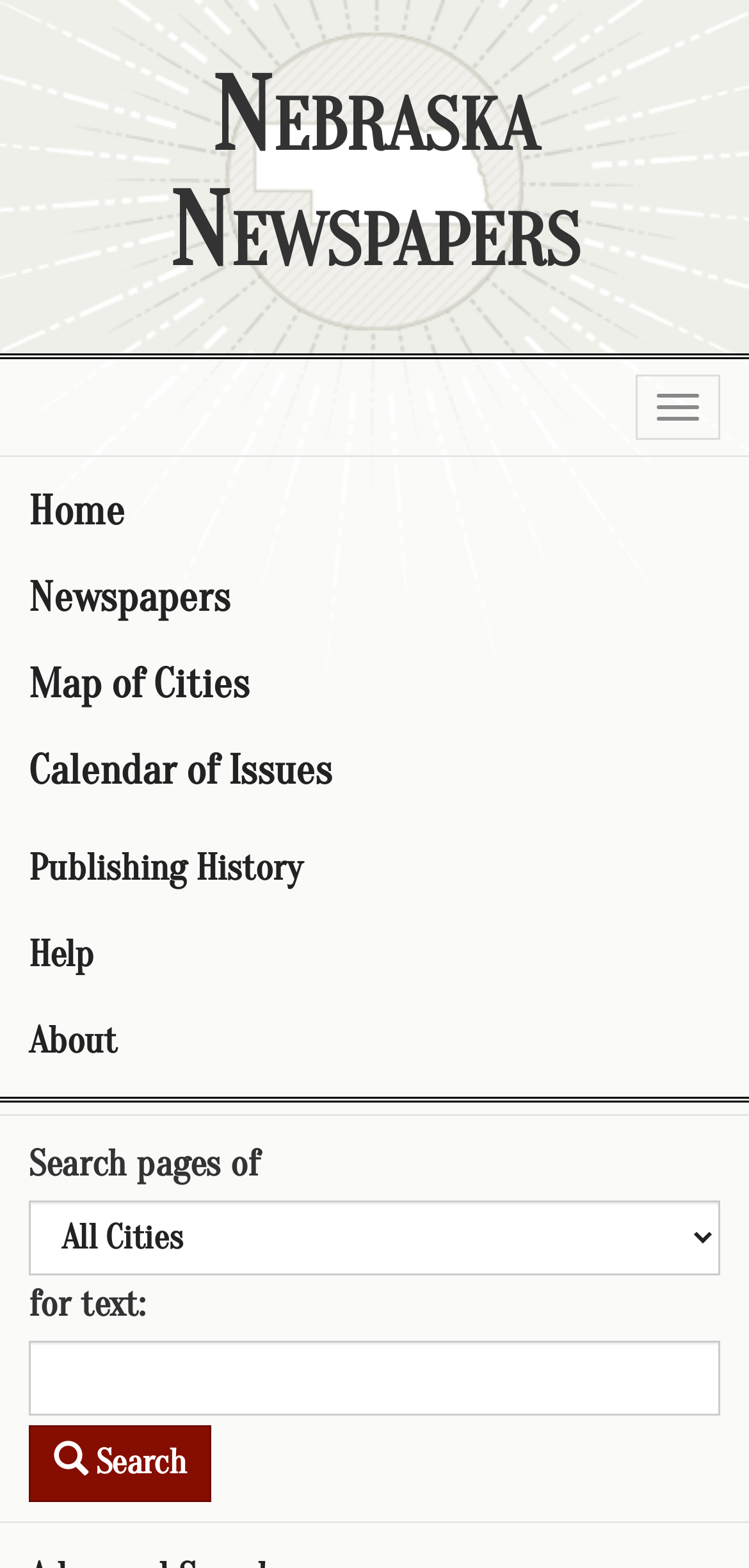Identify the bounding box coordinates of the clickable region required to complete the instruction: "Click on the search button". The coordinates should be given as four float numbers within the range of 0 and 1, i.e., [left, top, right, bottom].

[0.038, 0.909, 0.282, 0.958]